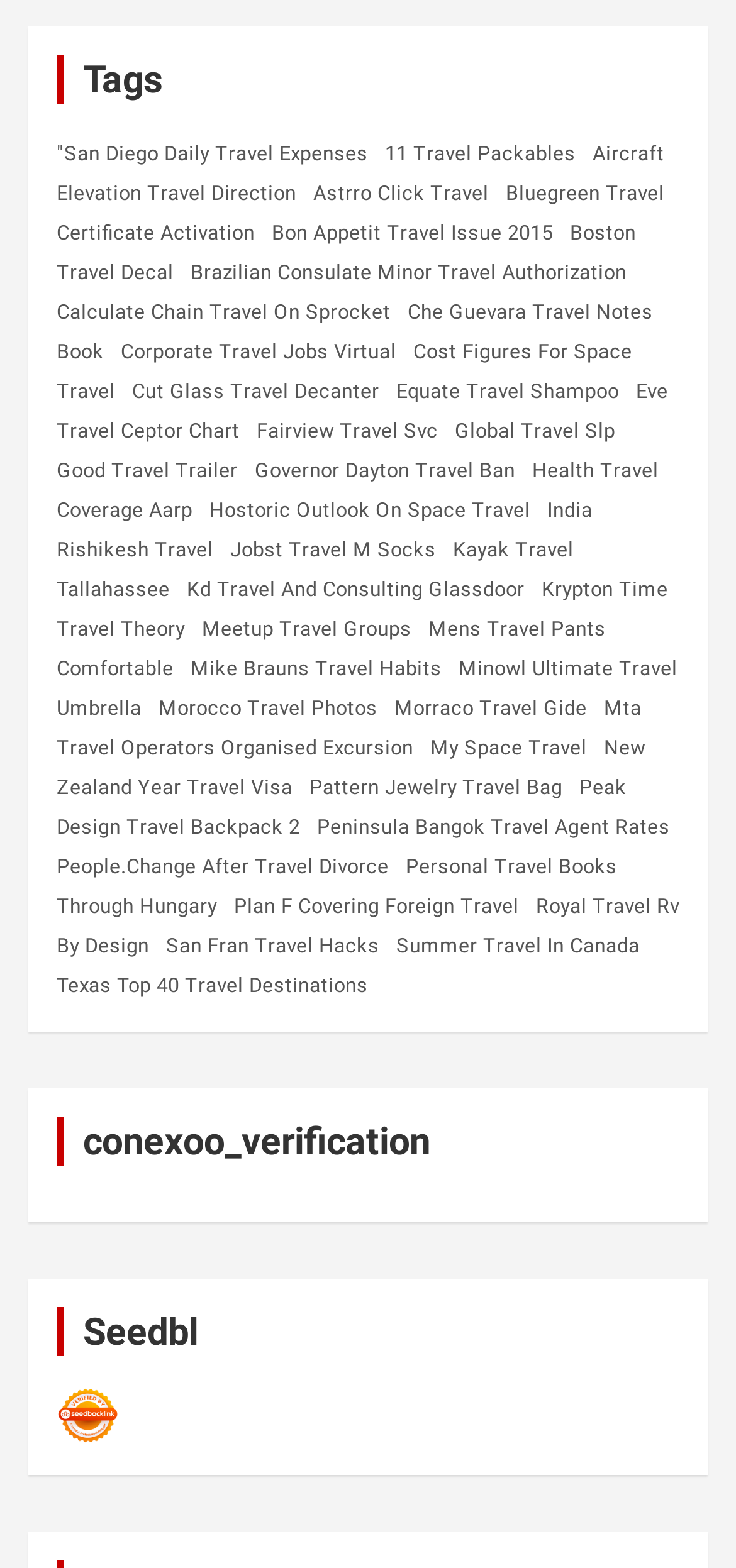Using the information in the image, give a detailed answer to the following question: What is the theme of the links in the middle section of the webpage?

The links in the middle section of the webpage appear to be related to travel destinations, with links like 'San Diego Daily Travel Expenses', 'Boston Travel Decal', and 'India Rishikesh Travel', suggesting that this section is focused on travel destinations and related activities.